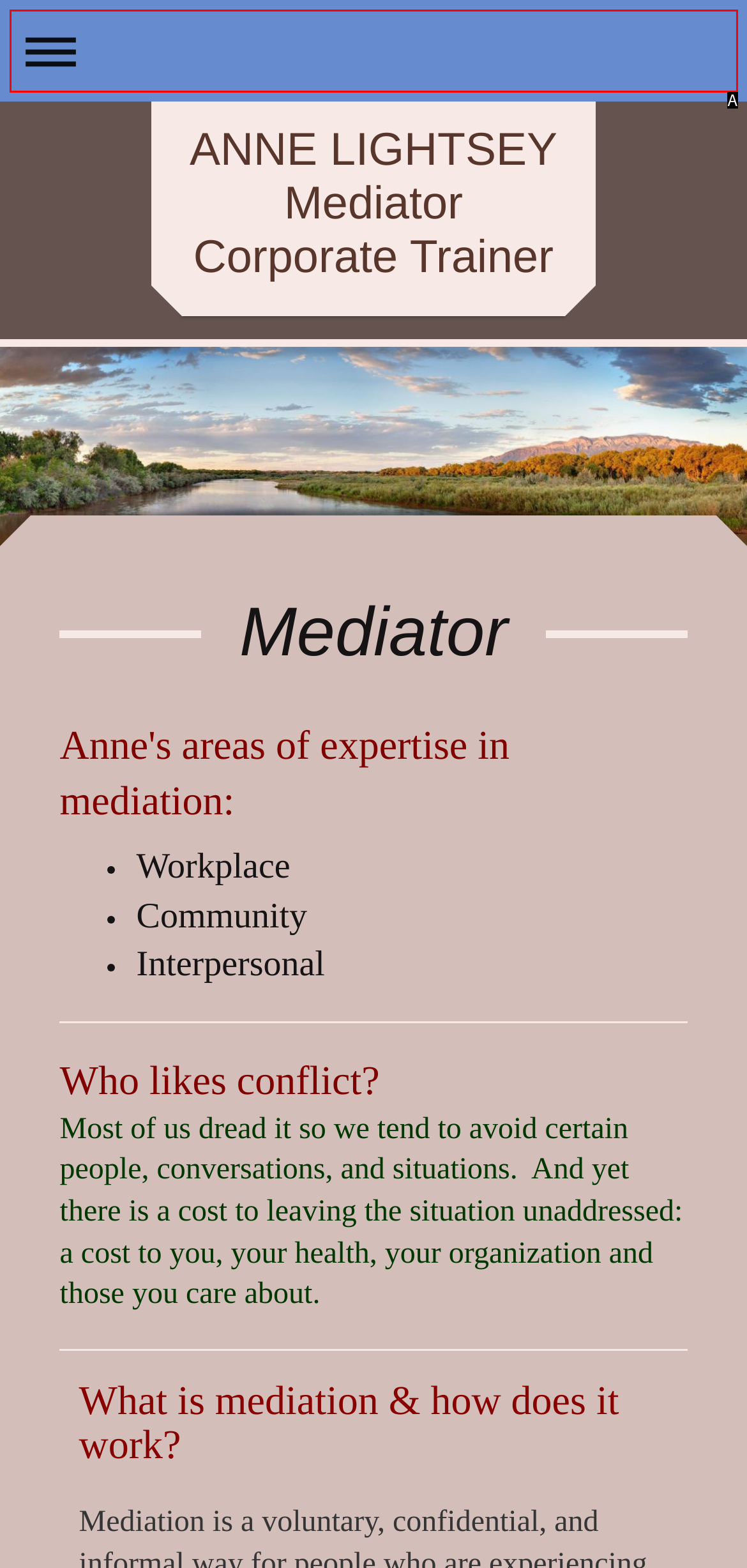Given the description: Expand/collapse navigation, identify the HTML element that corresponds to it. Respond with the letter of the correct option.

A